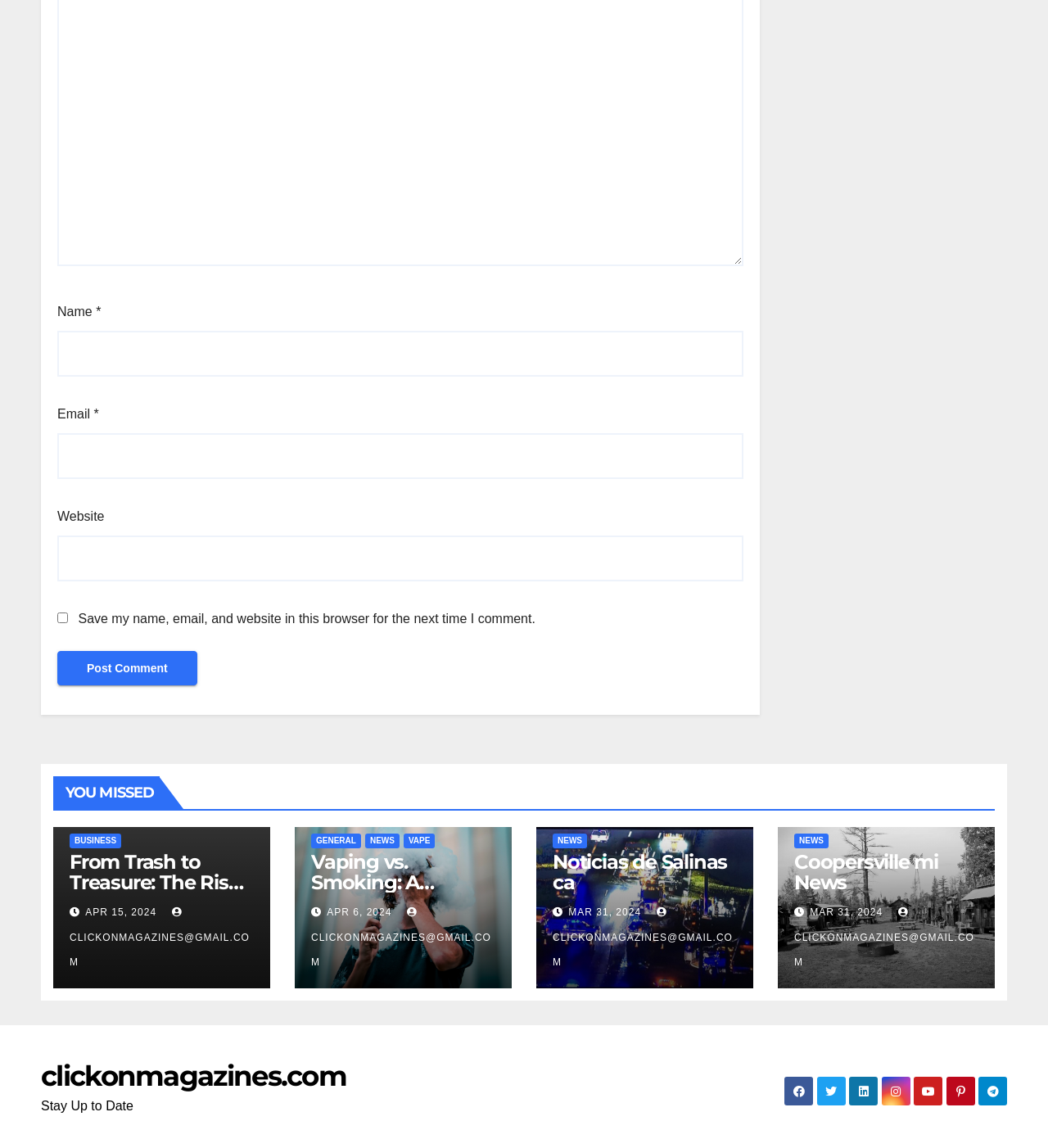Please provide the bounding box coordinates for the element that needs to be clicked to perform the following instruction: "Enter your name". The coordinates should be given as four float numbers between 0 and 1, i.e., [left, top, right, bottom].

[0.055, 0.288, 0.709, 0.328]